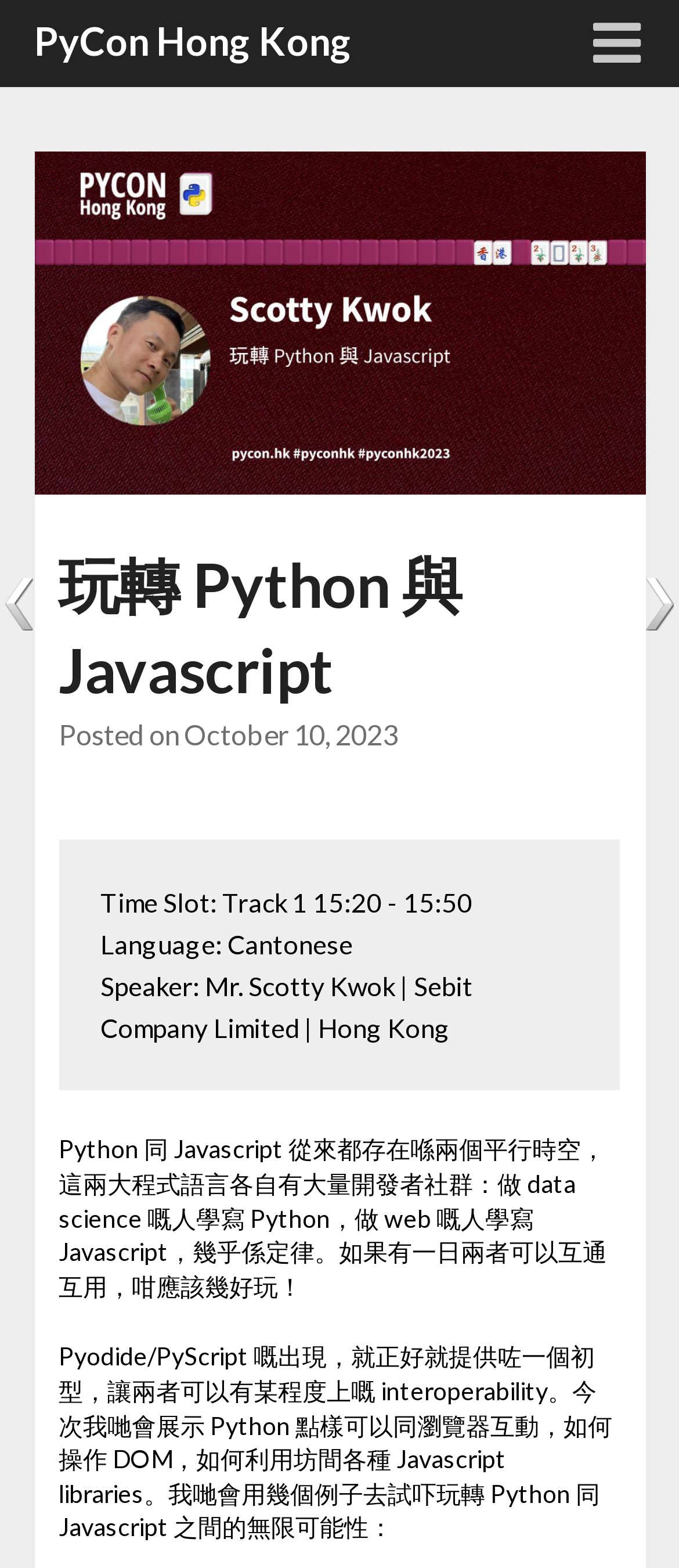Based on the image, please elaborate on the answer to the following question:
What is the date of the talk?

The date of the talk is mentioned in the link 'October 10, 2023' which is located below the title '玩轉 Python 與 Javascript'.